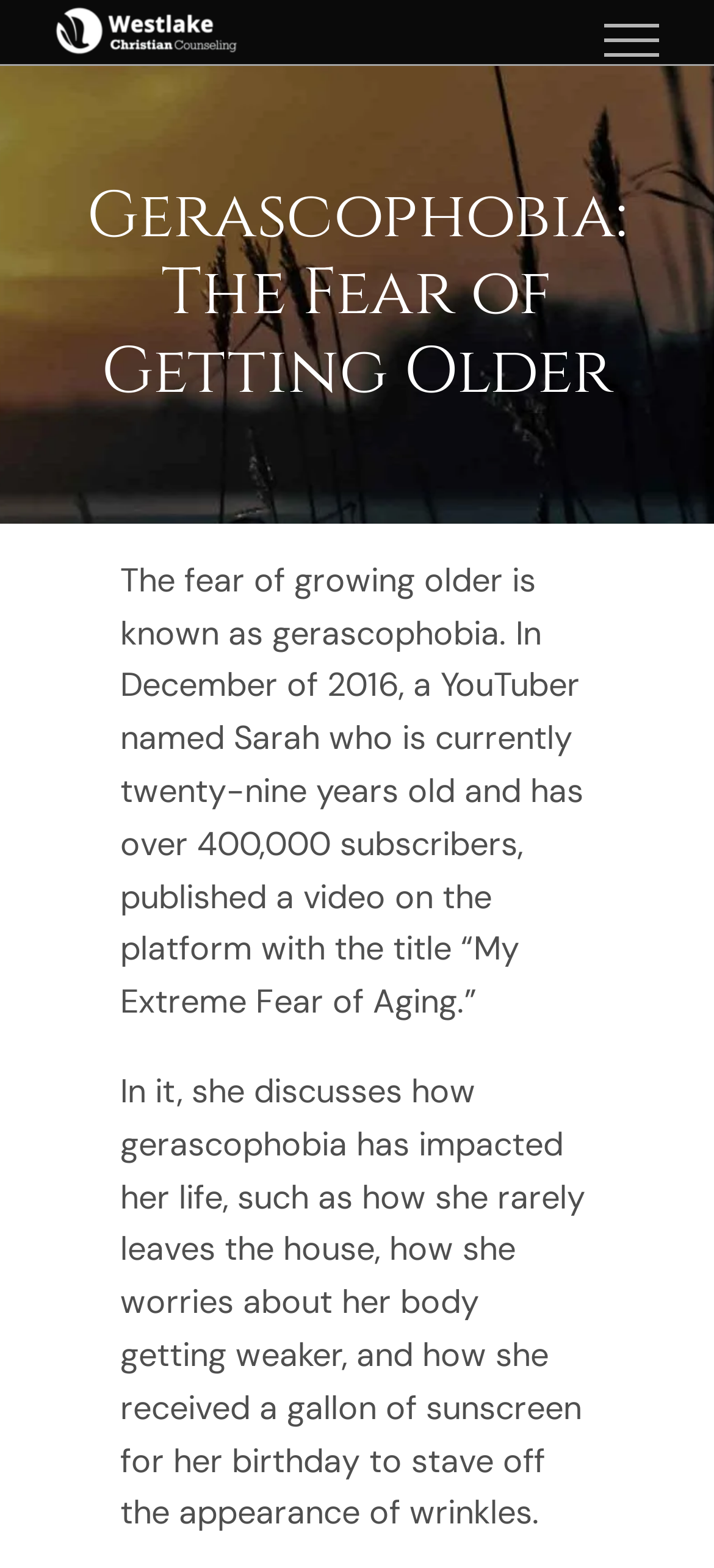Locate the bounding box of the user interface element based on this description: "aria-label="Toggle Menu"".

[0.788, 0.016, 0.981, 0.037]